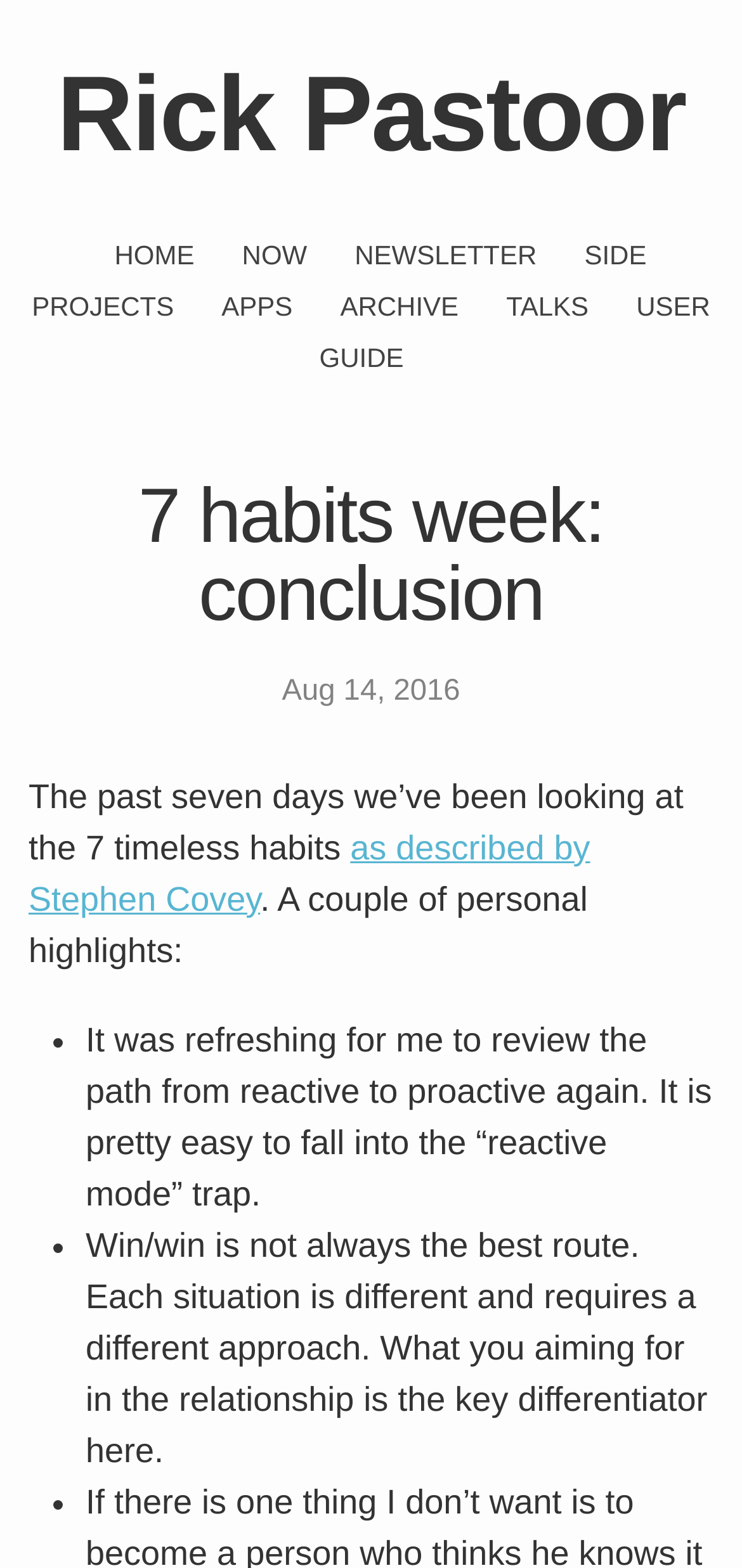Please identify the bounding box coordinates of the element's region that I should click in order to complete the following instruction: "read the article about 7 habits week". The bounding box coordinates consist of four float numbers between 0 and 1, i.e., [left, top, right, bottom].

[0.038, 0.304, 0.962, 0.403]